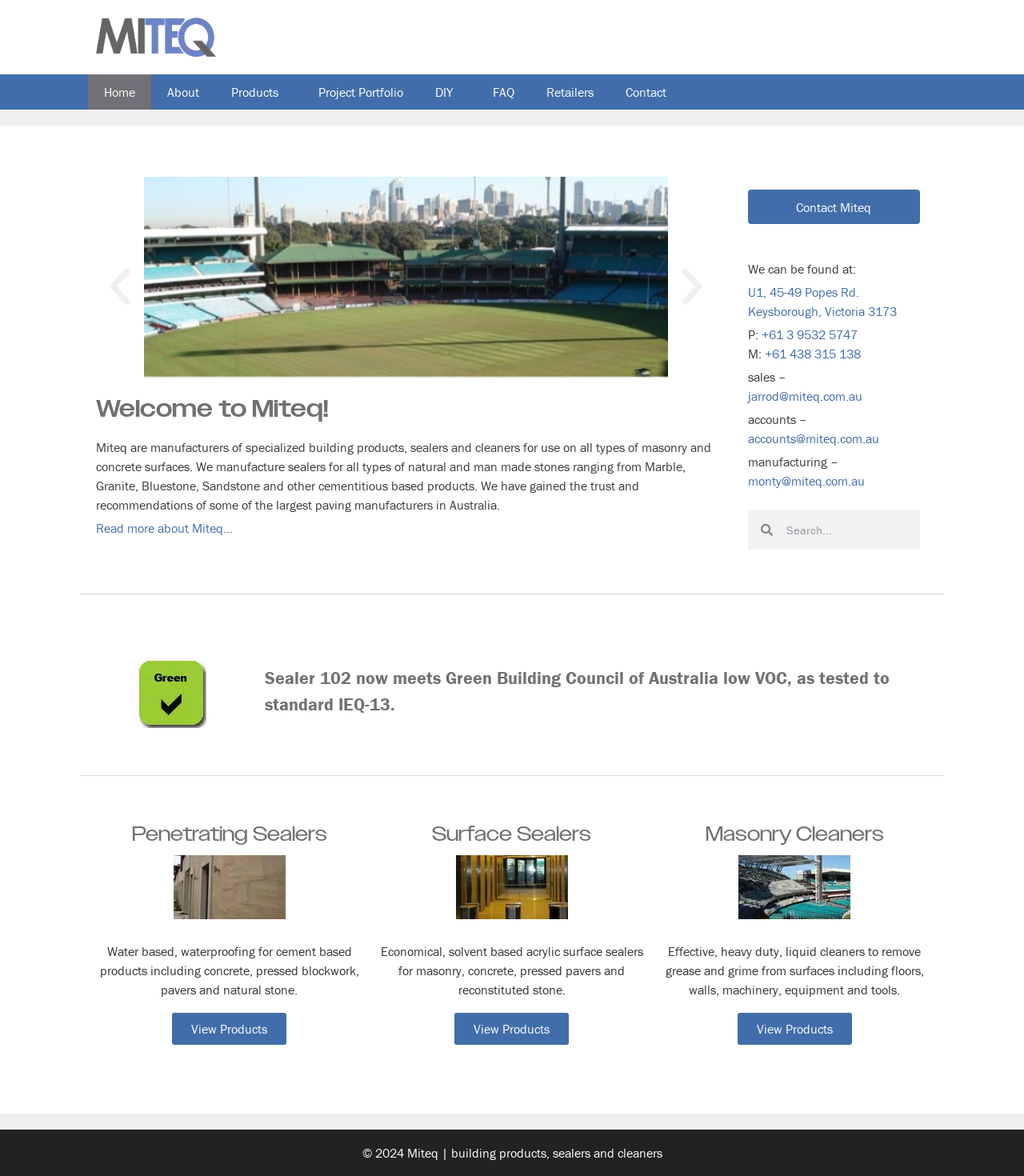Given the content of the image, can you provide a detailed answer to the question?
Where is Miteq located?

The webpage provides the address of Miteq, which is U1, 45-49 Popes Rd. Keysborough, Victoria 3173, indicating that the company is located in Keysborough, Victoria.